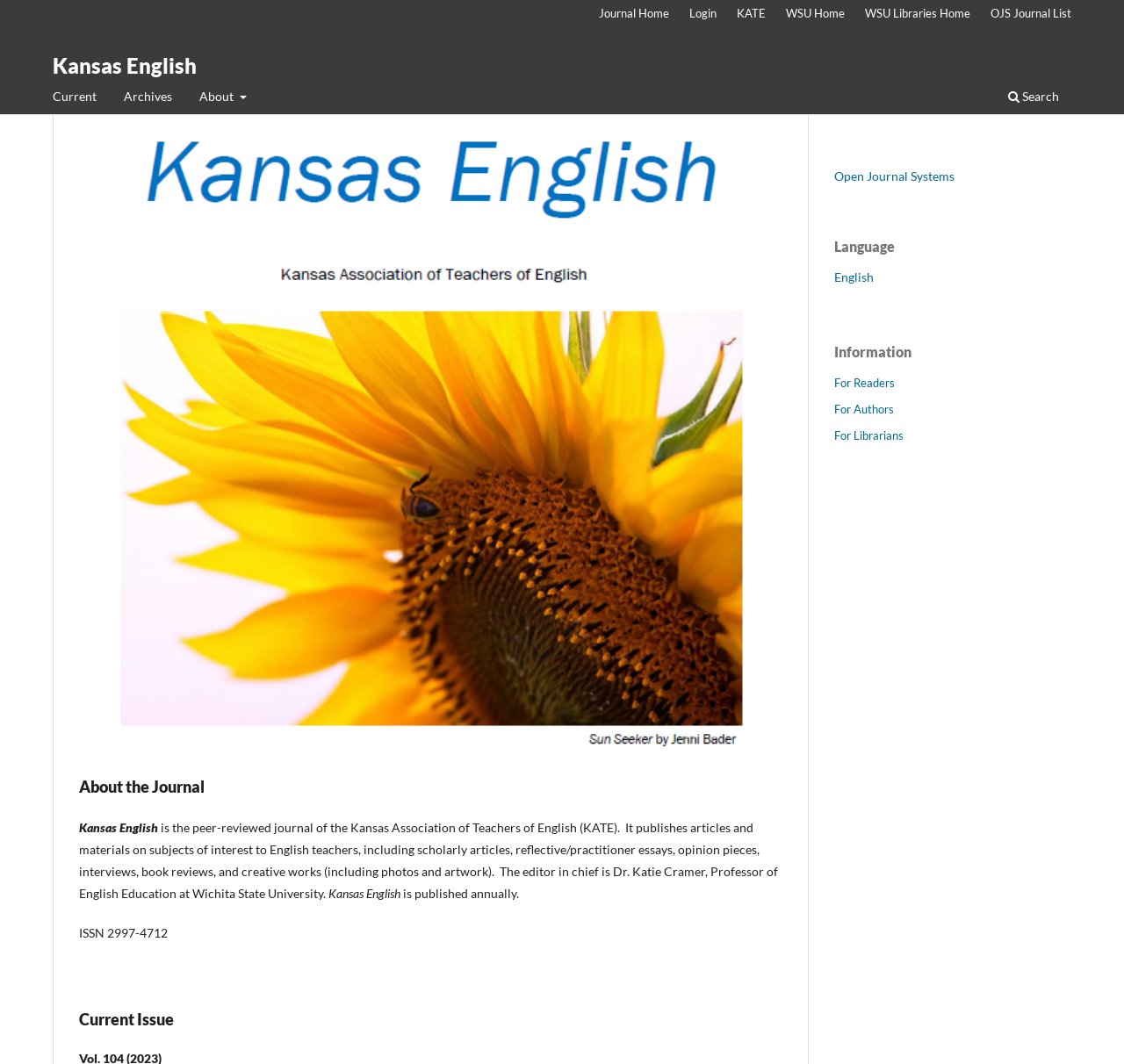Who is the editor-in-chief of the journal?
Please give a detailed and elaborate answer to the question.

The editor-in-chief's name can be found in the 'About the Journal' section, where it is mentioned that 'The editor in chief is Dr. Katie Cramer, Professor of English Education at Wichita State University'.